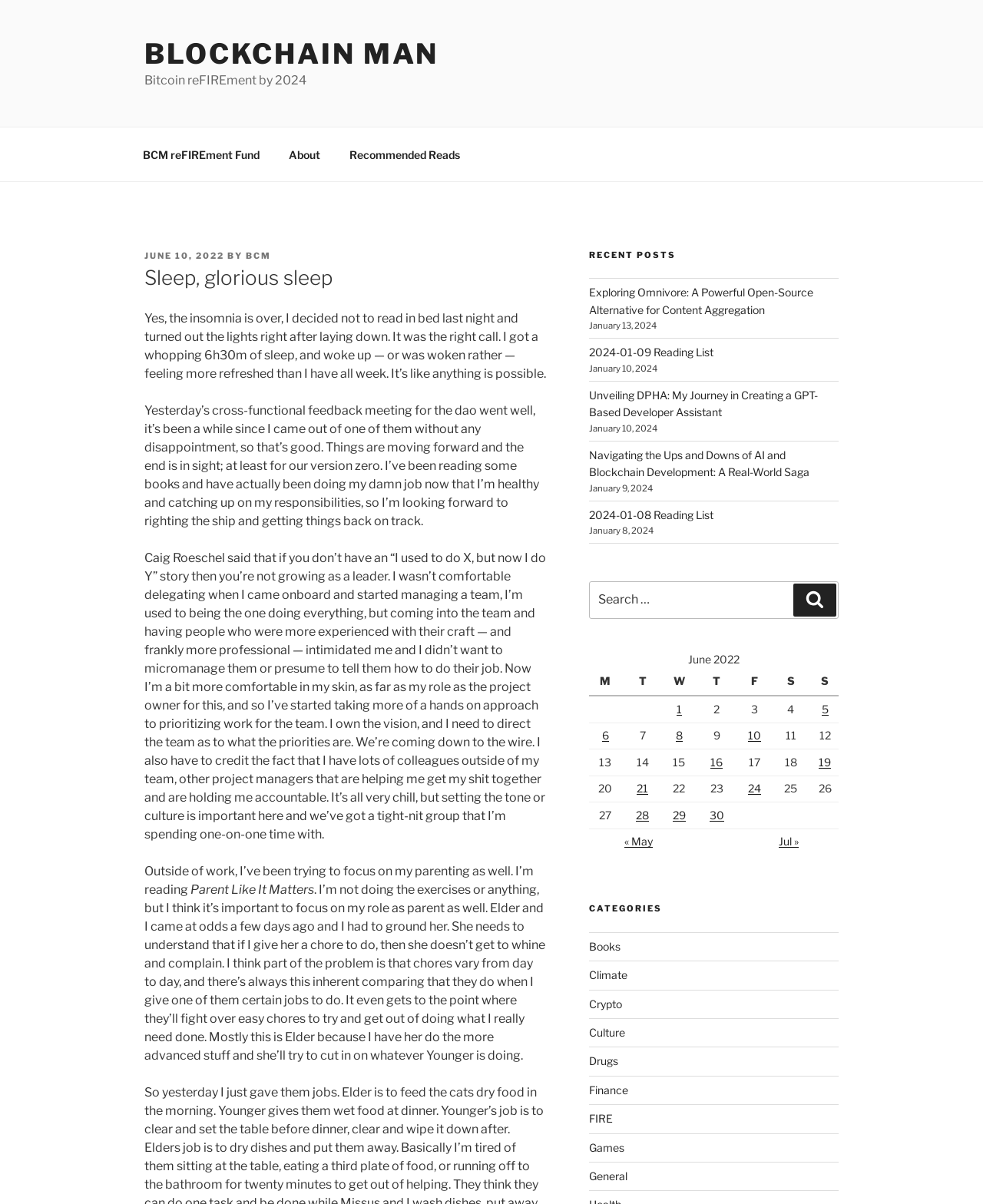Show the bounding box coordinates of the region that should be clicked to follow the instruction: "Click on the 'Posts published on June 10, 2022' link."

[0.751, 0.6, 0.788, 0.622]